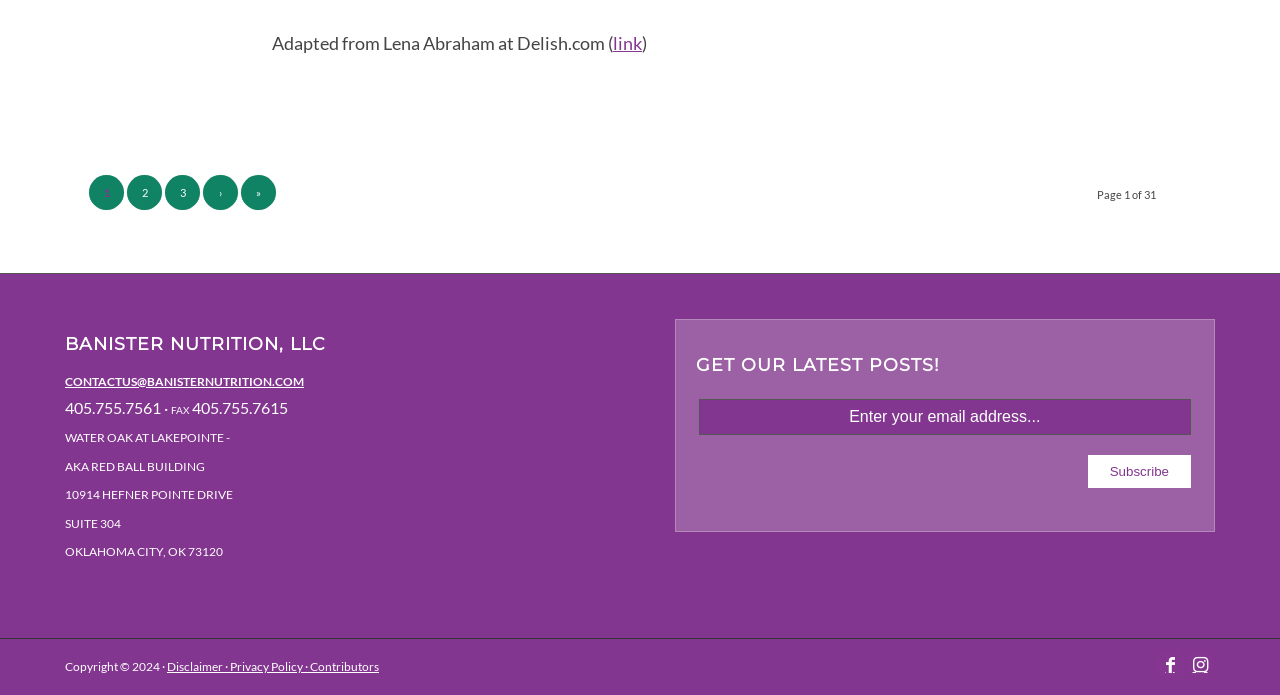Bounding box coordinates are specified in the format (top-left x, top-left y, bottom-right x, bottom-right y). All values are floating point numbers bounded between 0 and 1. Please provide the bounding box coordinate of the region this sentence describes: · Contributors

[0.237, 0.948, 0.296, 0.97]